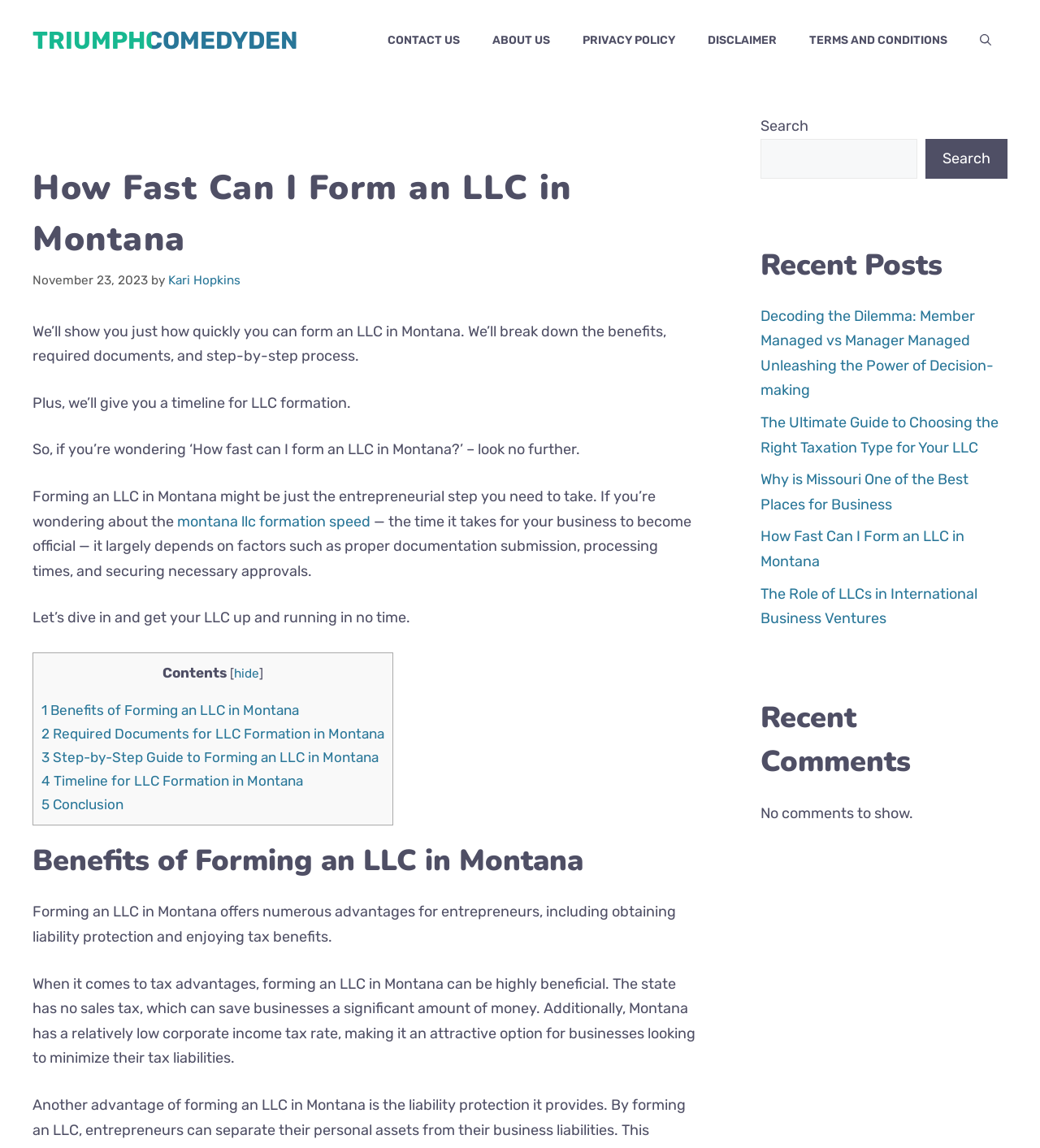Can you find the bounding box coordinates for the element to click on to achieve the instruction: "Click the '1 Benefits of Forming an LLC in Montana' link"?

[0.04, 0.612, 0.288, 0.626]